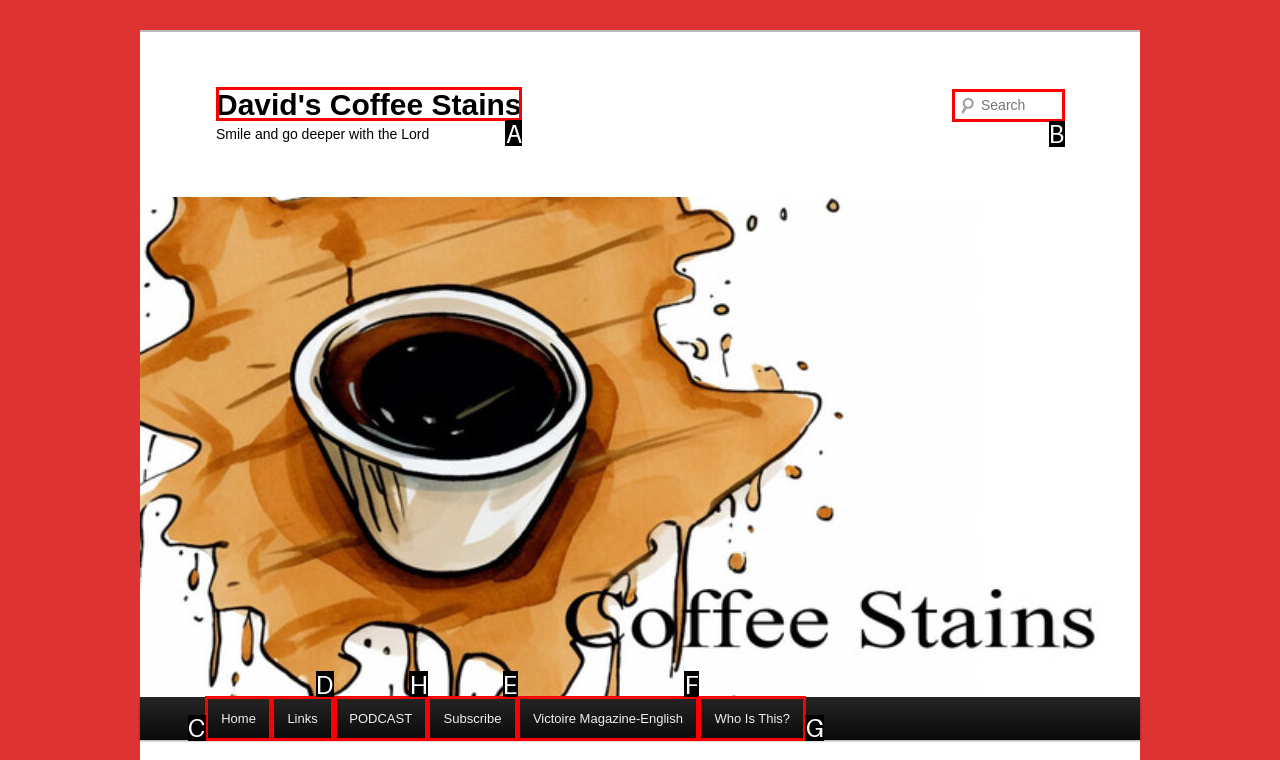Which letter corresponds to the correct option to complete the task: visit the podcast page?
Answer with the letter of the chosen UI element.

H